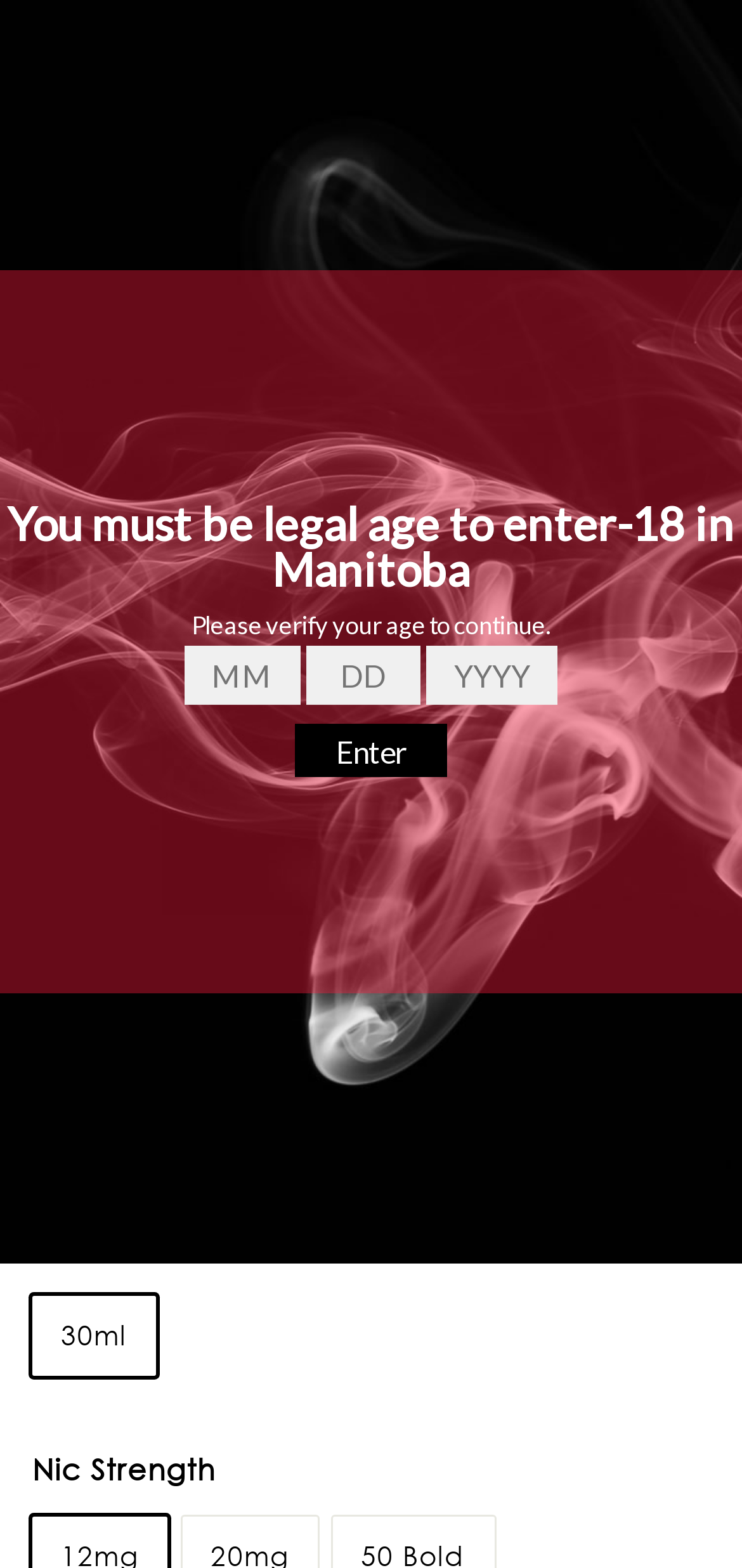Please determine the bounding box coordinates for the UI element described as: "https://ou.taleo.net/careersection/2/jobdetail.ftl?job=222620&tz=GMT-05%3A00&tzname=America%2FChicago".

None